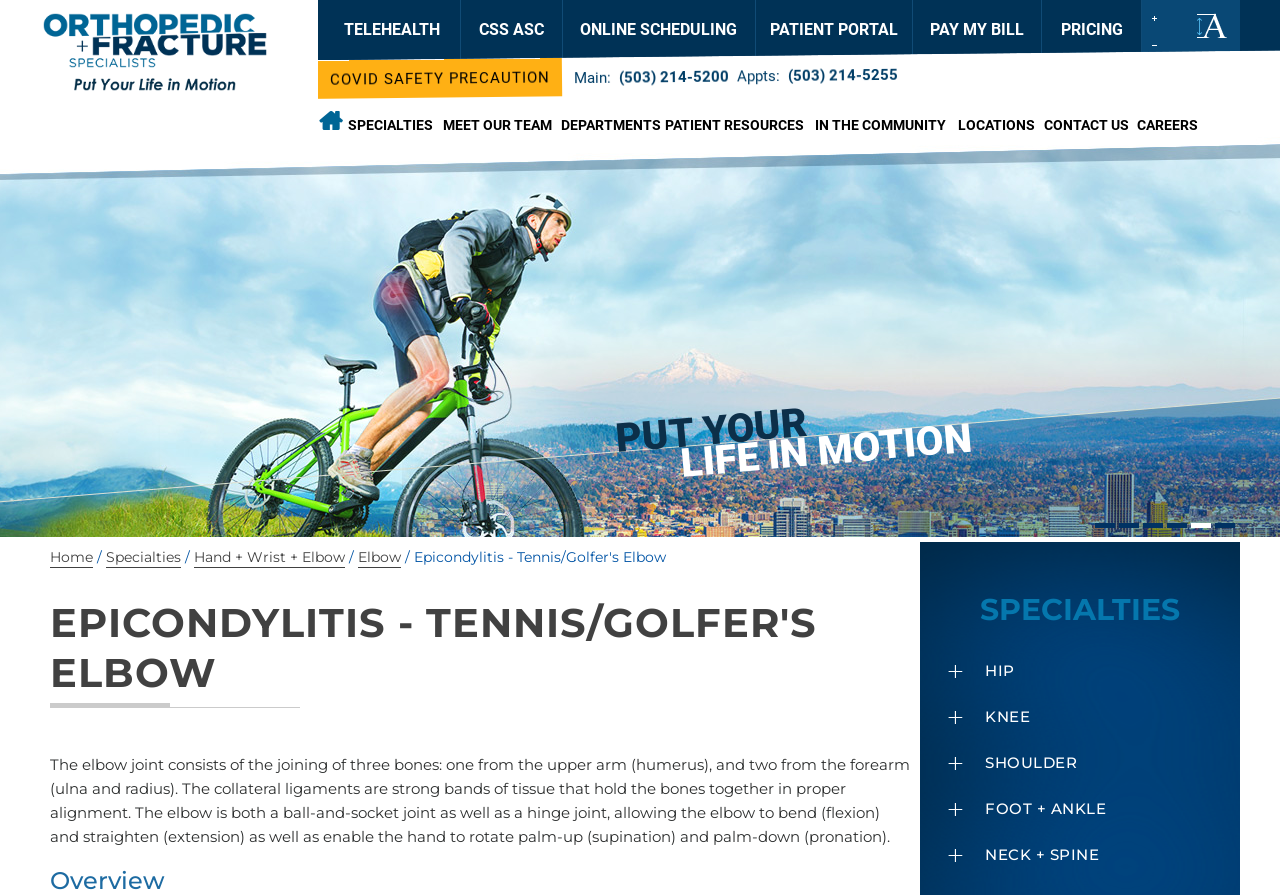Determine the bounding box coordinates of the region I should click to achieve the following instruction: "Schedule an appointment". Ensure the bounding box coordinates are four float numbers between 0 and 1, i.e., [left, top, right, bottom].

[0.48, 0.069, 0.573, 0.104]